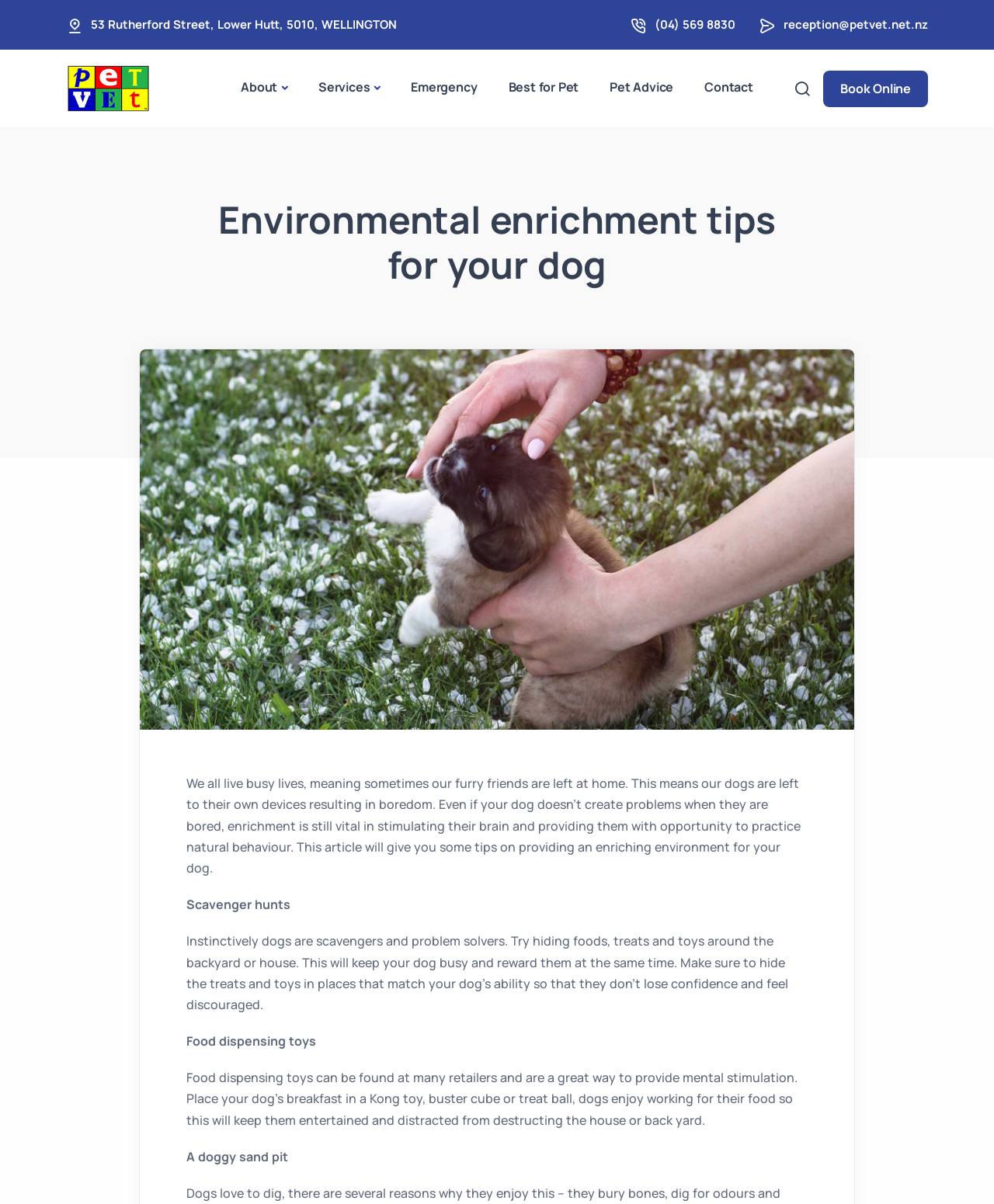What is the main heading displayed on the webpage? Please provide the text.

Environmental enrichment tips for your dog